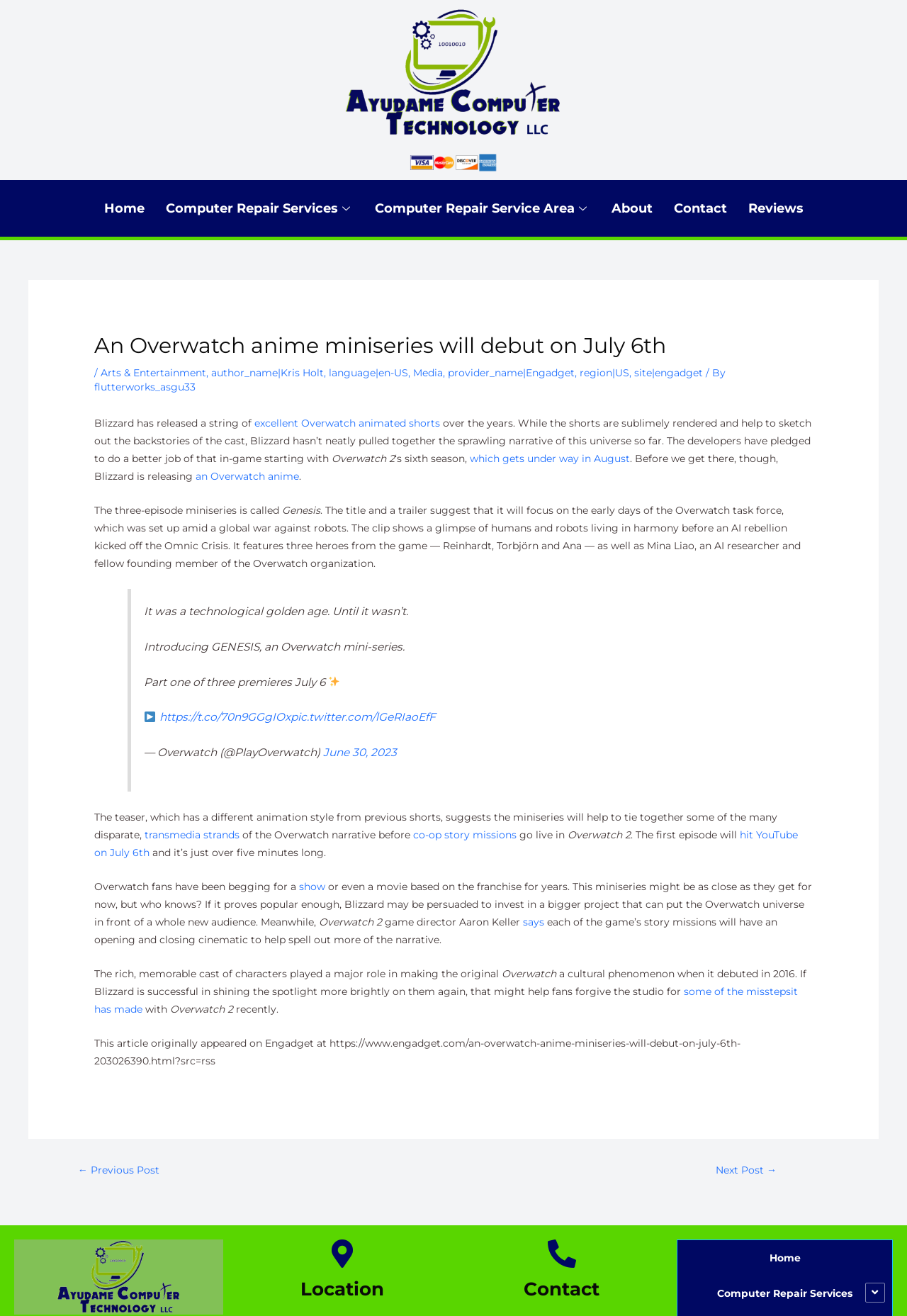Provide the bounding box coordinates for the area that should be clicked to complete the instruction: "Click on the 'Home' link".

[0.103, 0.142, 0.171, 0.175]